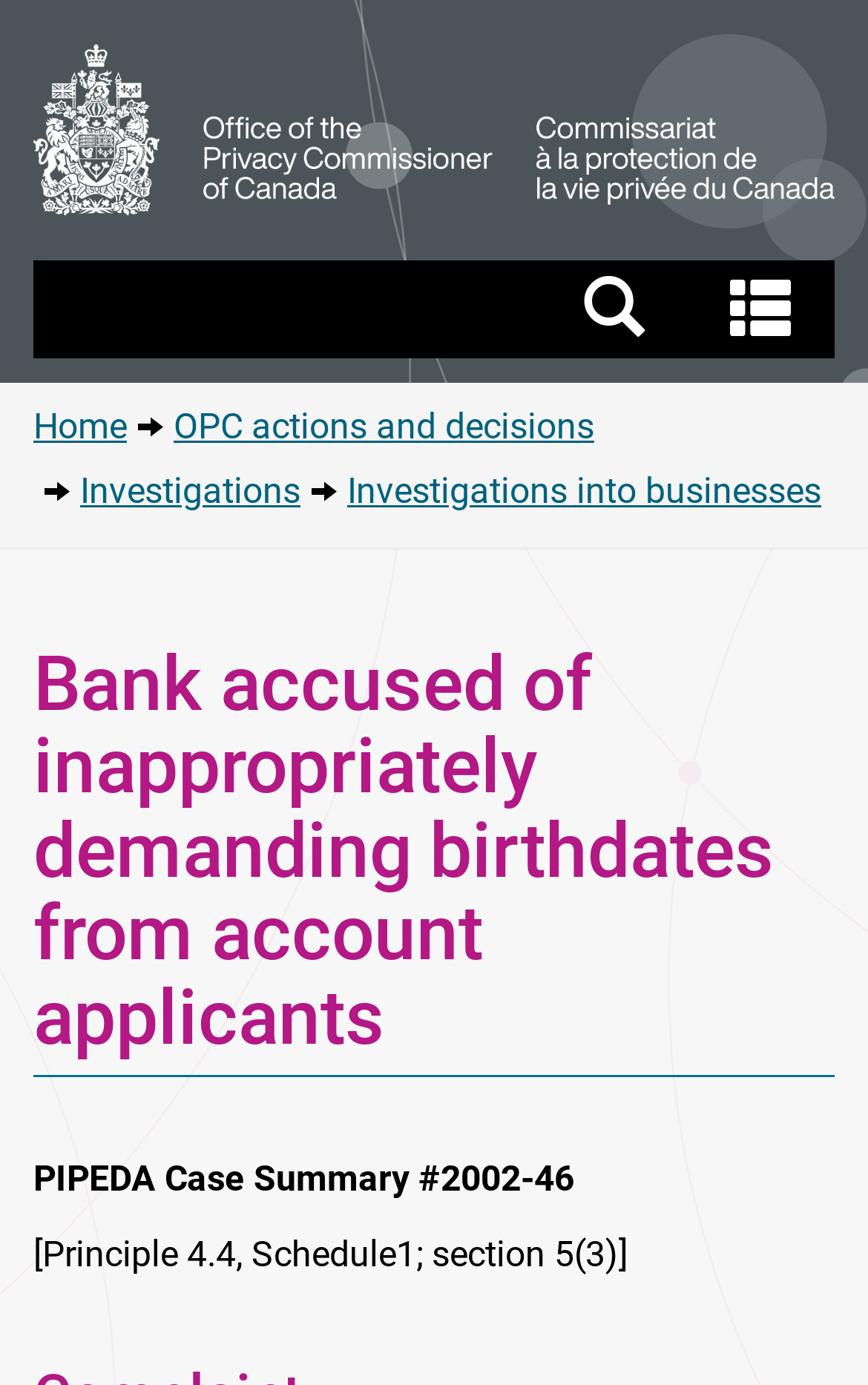What is the name of the organization?
Provide a concise answer using a single word or phrase based on the image.

Office of the Privacy Commissioner of Canada